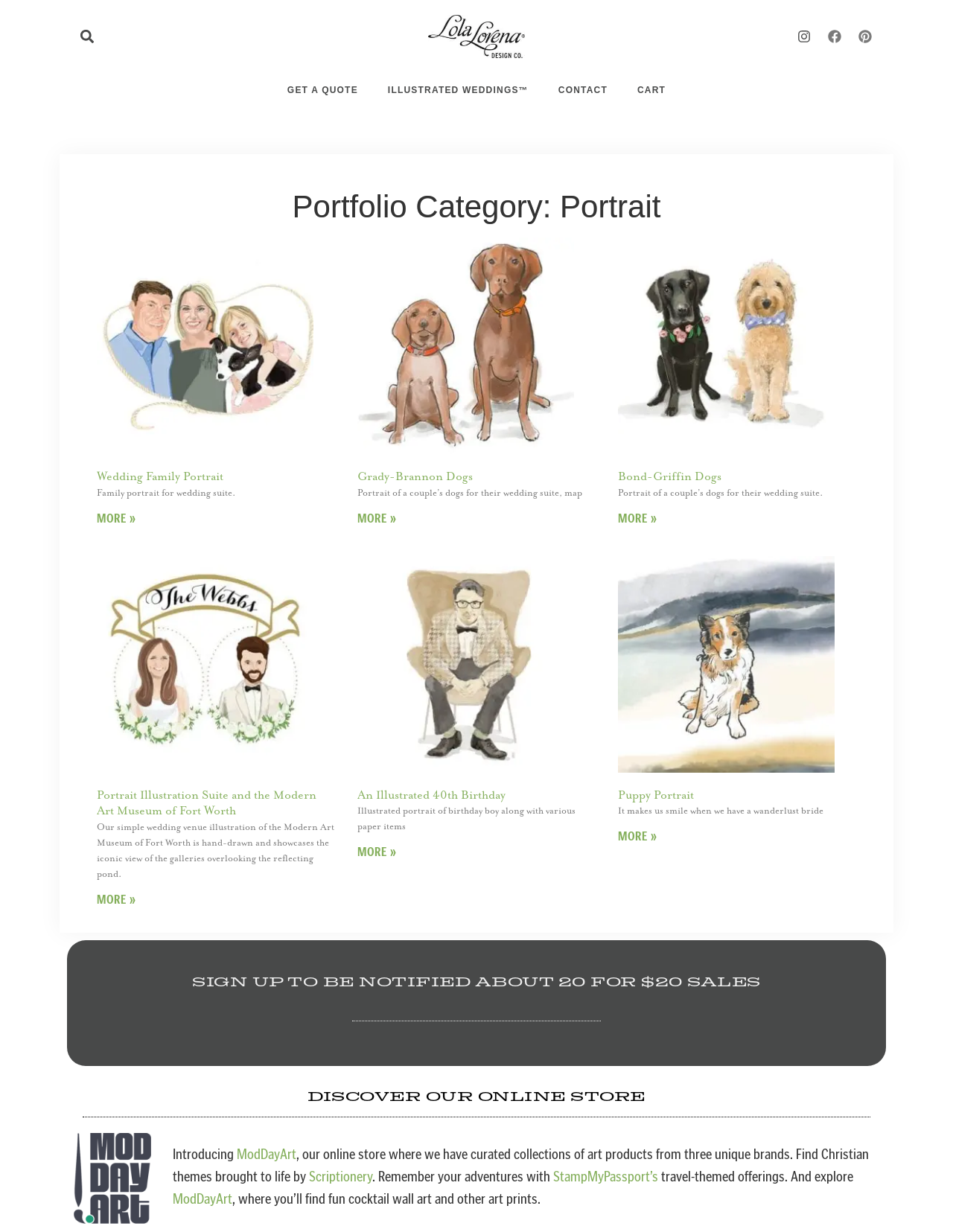Find the bounding box coordinates of the element to click in order to complete this instruction: "check the company's Blog". The bounding box coordinates must be four float numbers between 0 and 1, denoted as [left, top, right, bottom].

None